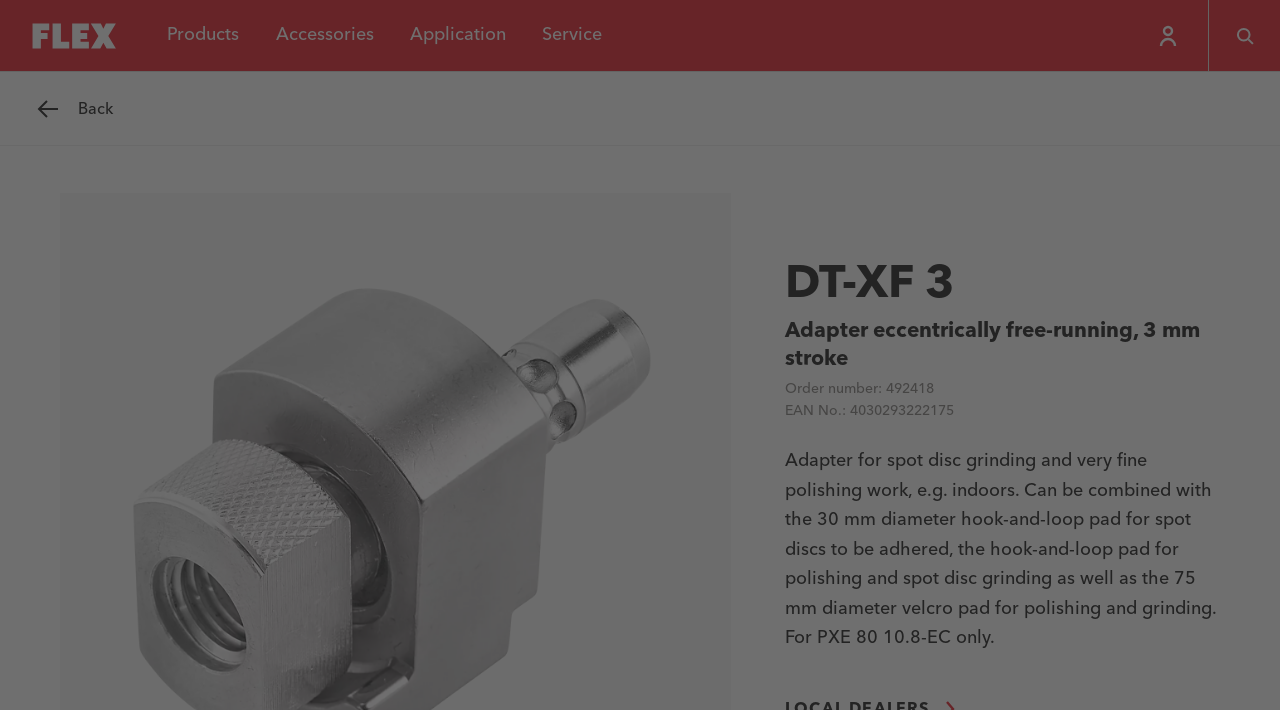What is the purpose of the adapter?
Provide a one-word or short-phrase answer based on the image.

For spot disc grinding and polishing work